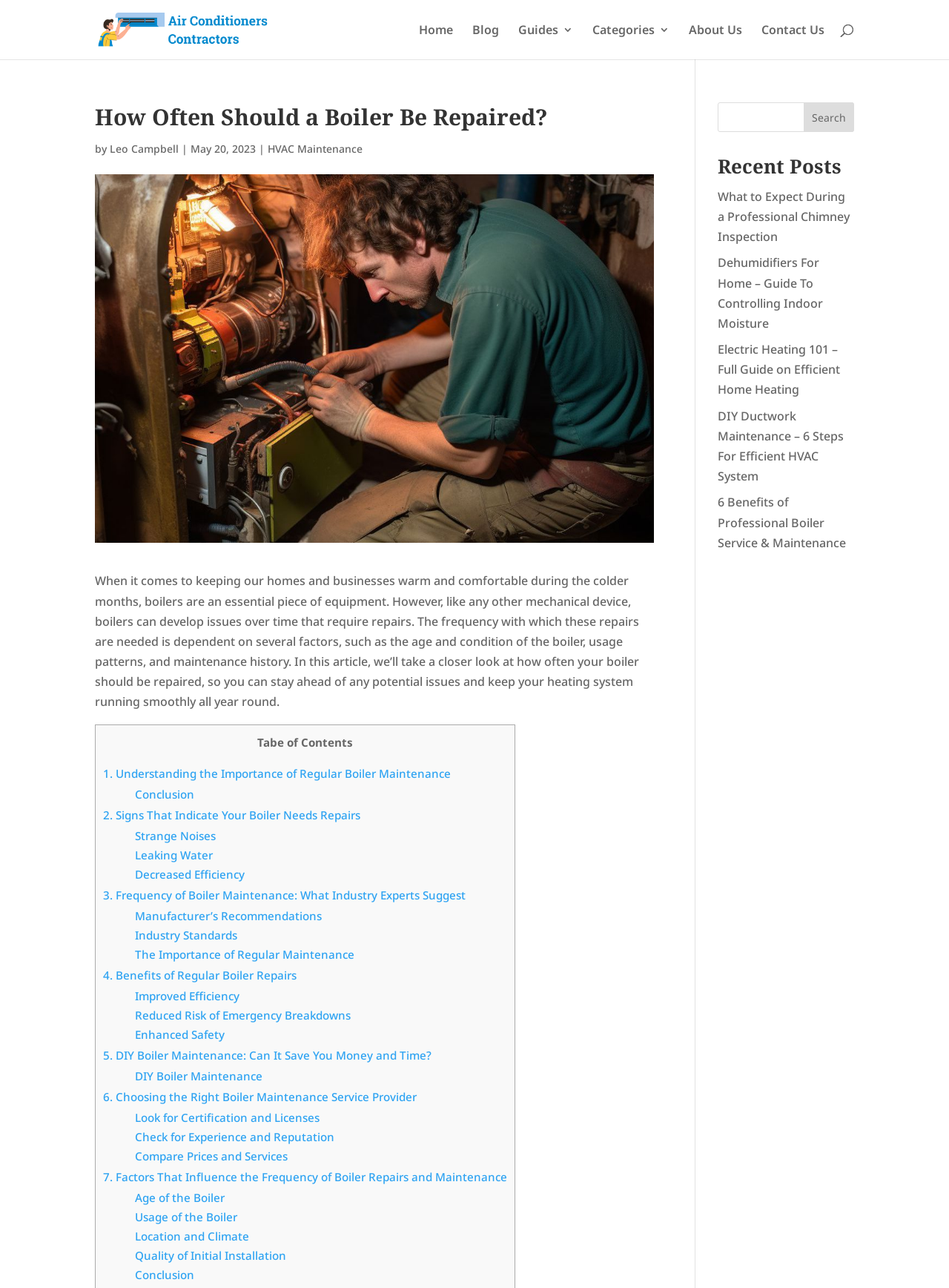Please determine the bounding box coordinates of the clickable area required to carry out the following instruction: "Toggle the menu". The coordinates must be four float numbers between 0 and 1, represented as [left, top, right, bottom].

None